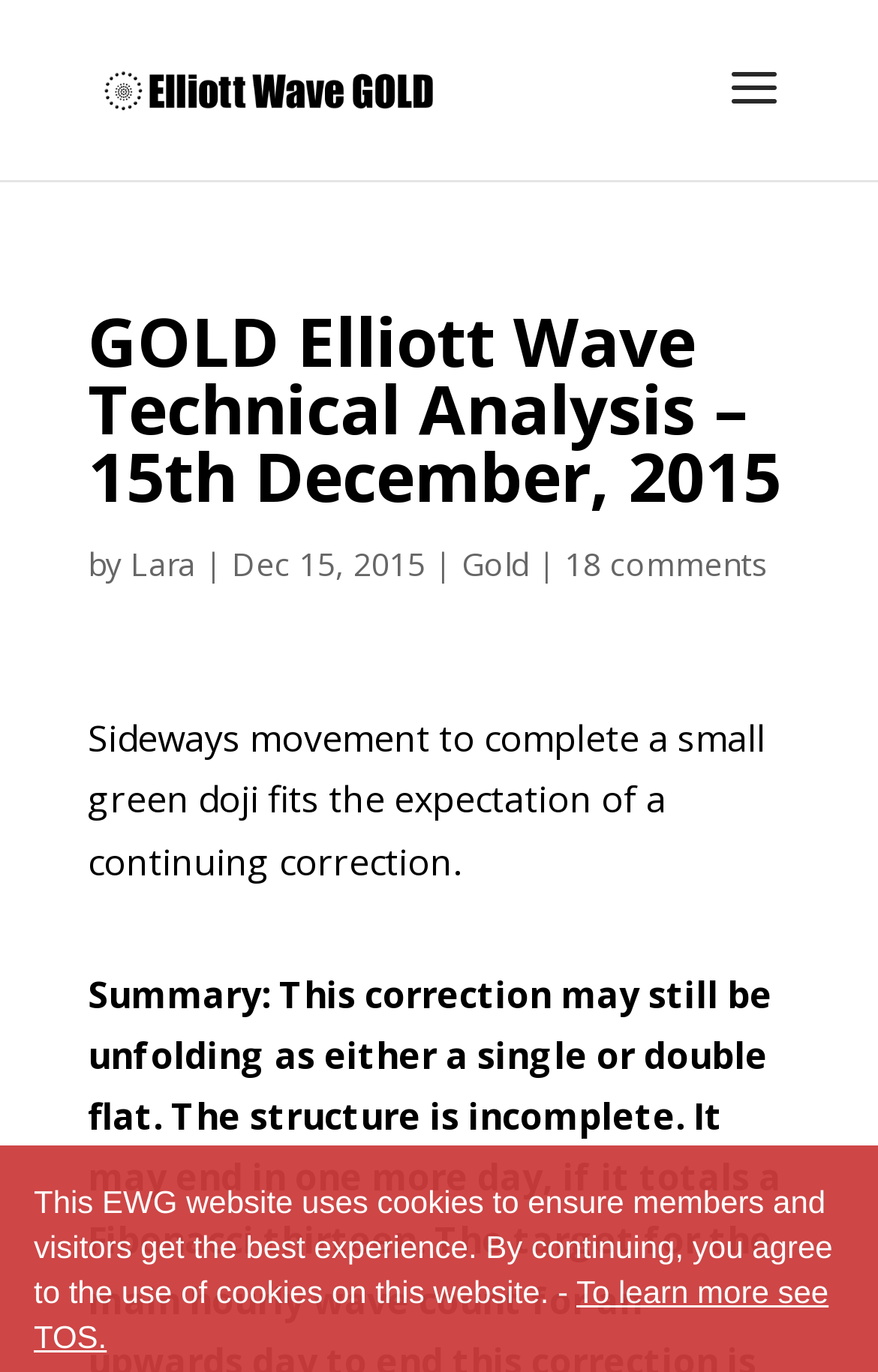Identify and provide the text content of the webpage's primary headline.

GOLD Elliott Wave Technical Analysis – 15th December, 2015